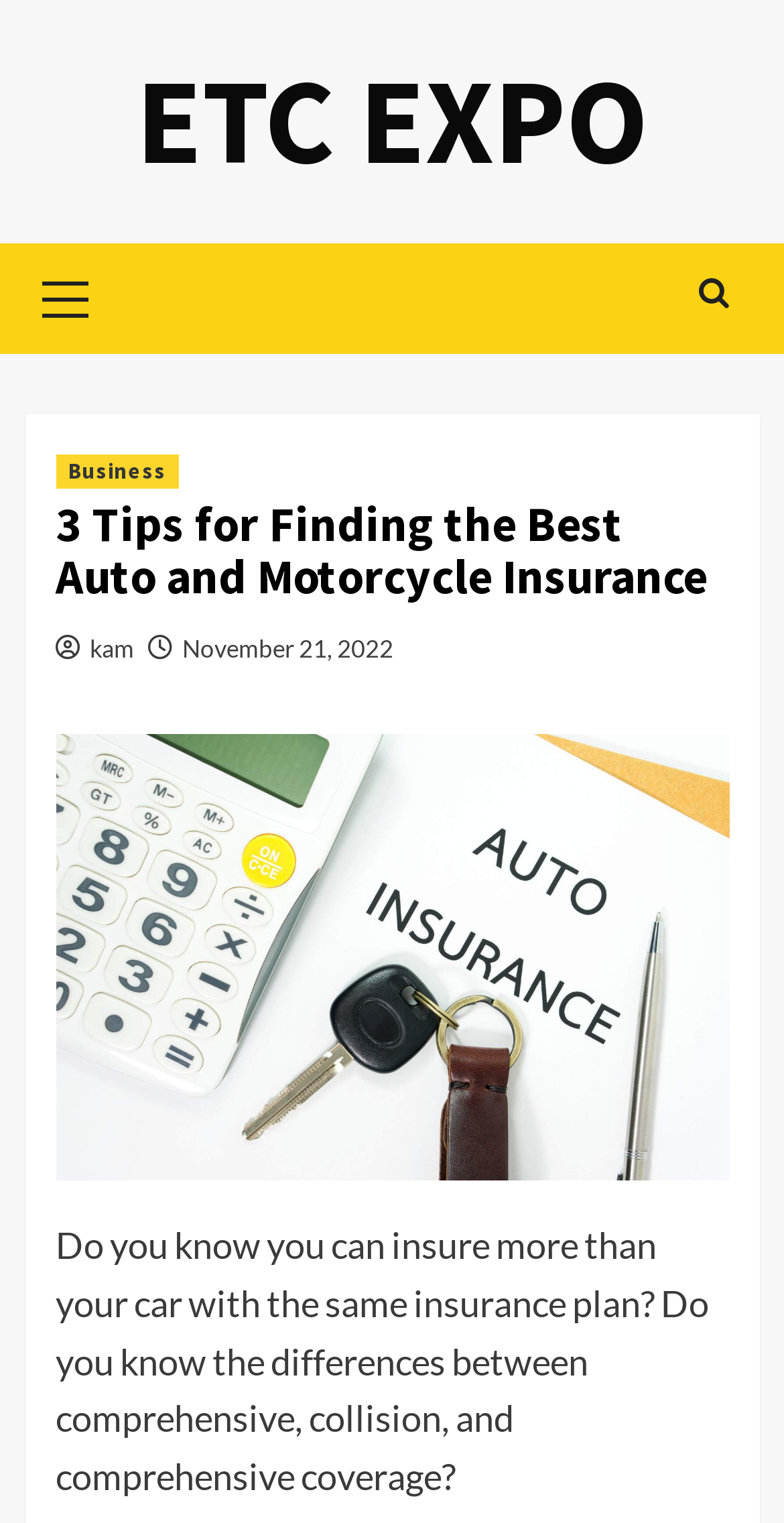How many links are in the primary menu? Look at the image and give a one-word or short phrase answer.

1